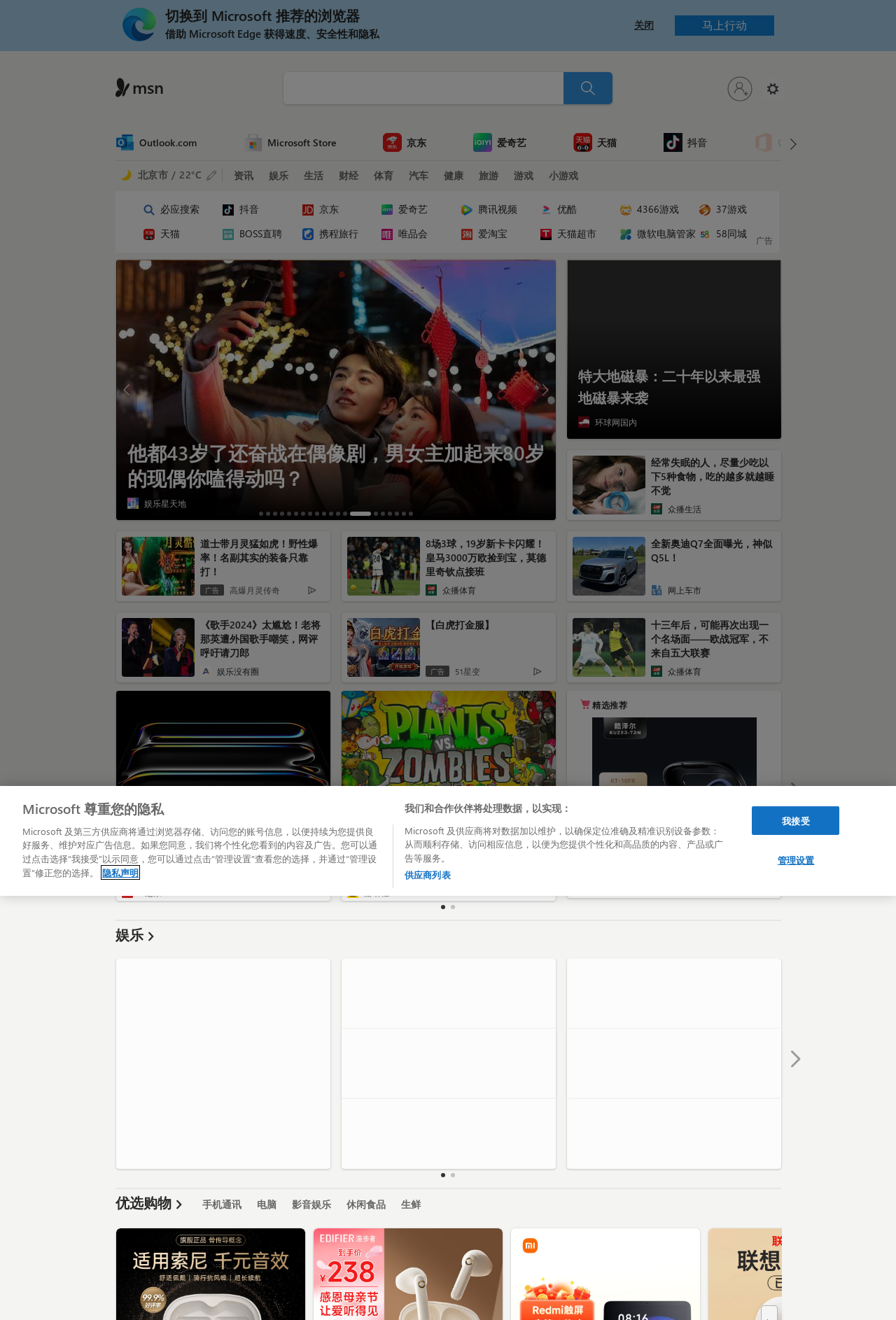How many links are there in the top navigation bar?
Based on the screenshot, provide your answer in one word or phrase.

9